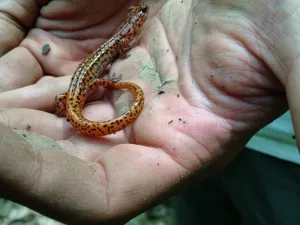Generate an elaborate caption that covers all aspects of the image.

The image features a cave salamander, a state-endangered species native to Ohio, held gently in a person's hand. The salamander's striking orange body is adorned with dark spots, making it a vivid representation of its species. This close-up illustrates a moment of conservation effort, highlighting the importance of protecting local wildlife found in habitats such as limestone caves and woodland areas. Such encounters showcase the delicate balance of ecosystems and the need for ongoing efforts to preserve these vulnerable species for future generations.